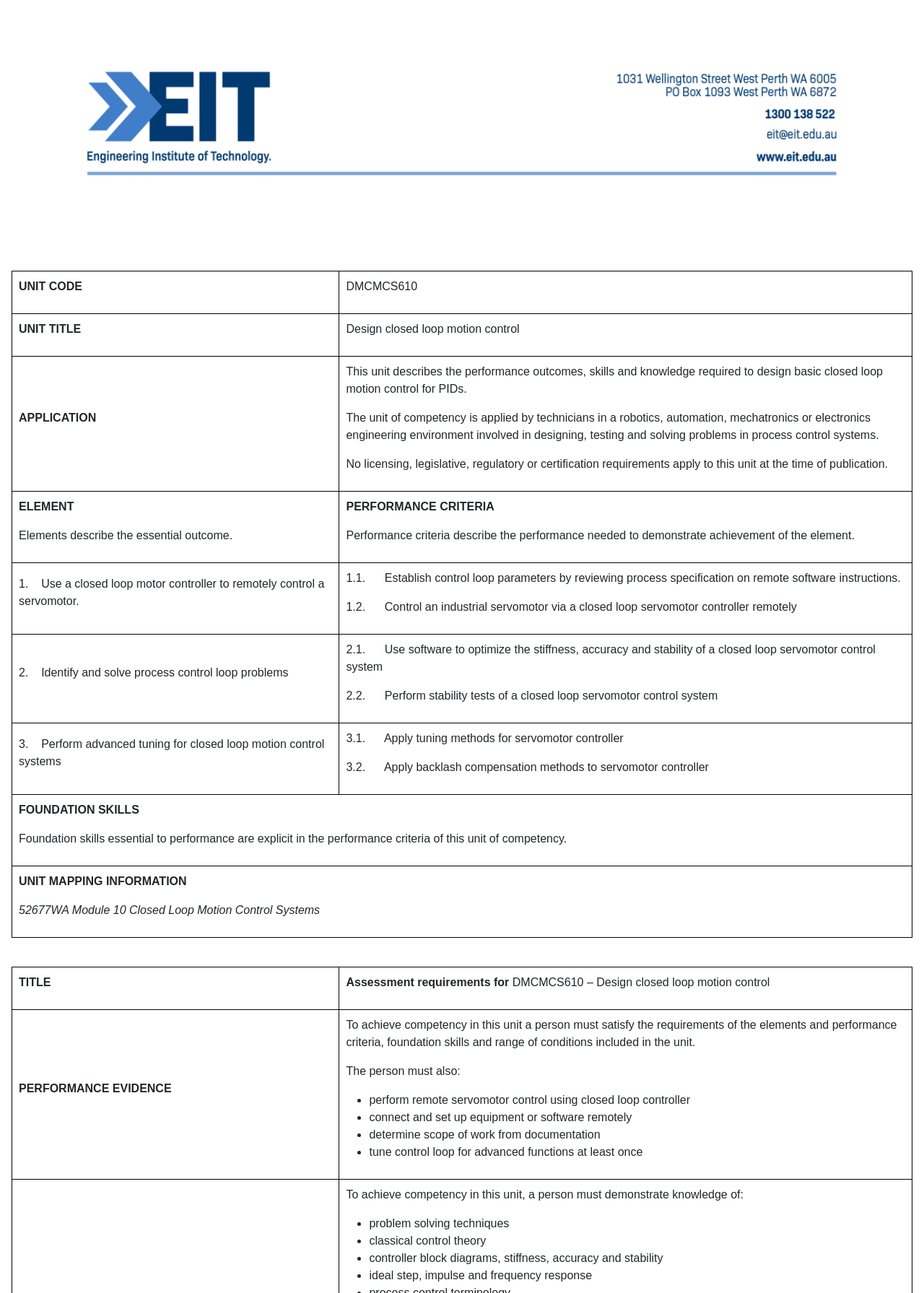Provide a thorough and detailed response to the question by examining the image: 
How many elements are described in the unit?

The elements are described in the table on the webpage, specifically in the rows labeled '1.', '2.', and '3.'. Each element describes a specific outcome, such as using a closed loop motor controller to remotely control a servomotor, identifying and solving process control loop problems, and performing advanced tuning for closed loop motion control systems.